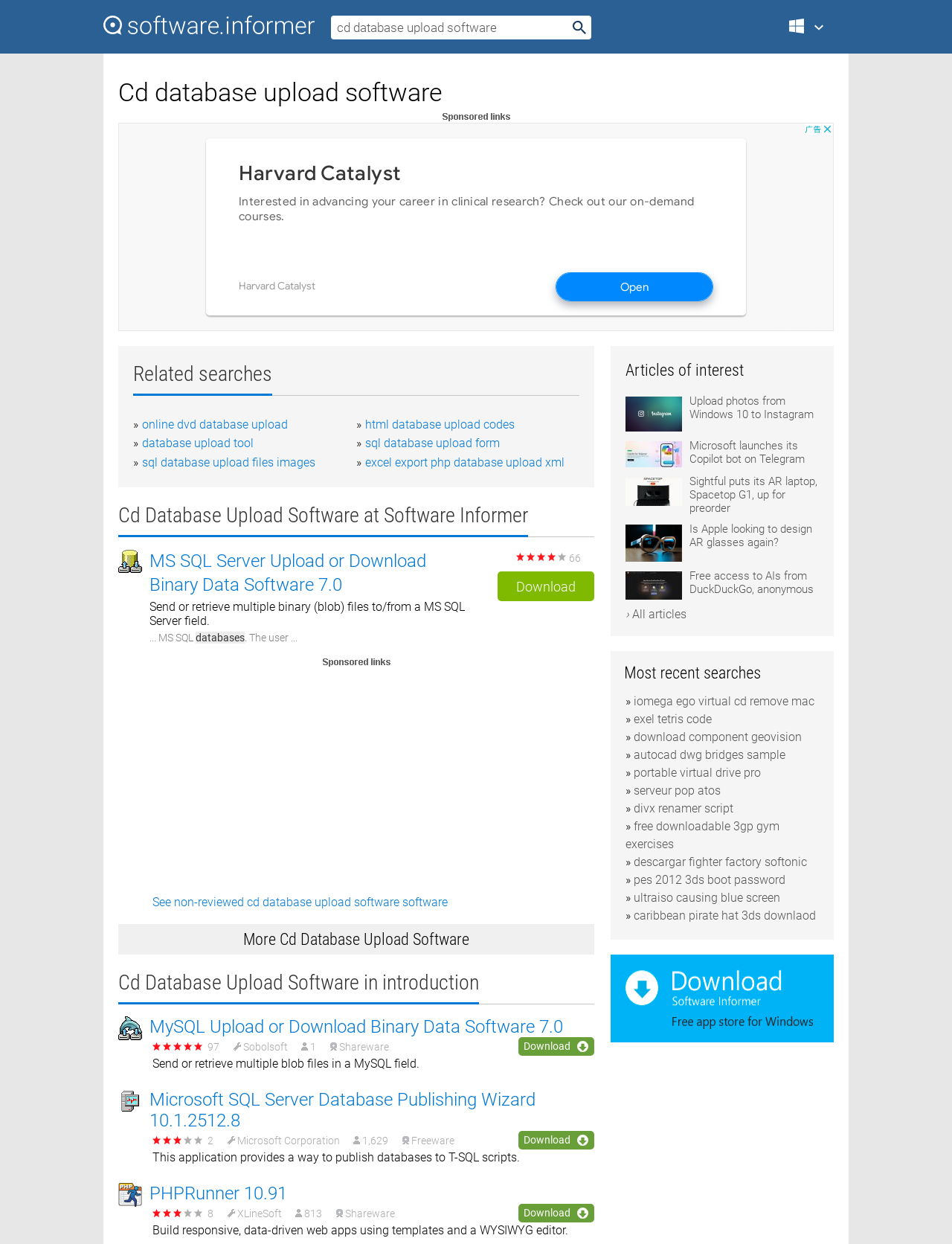Indicate the bounding box coordinates of the clickable region to achieve the following instruction: "Visit the 'Software Informer' website."

[0.109, 0.013, 0.33, 0.028]